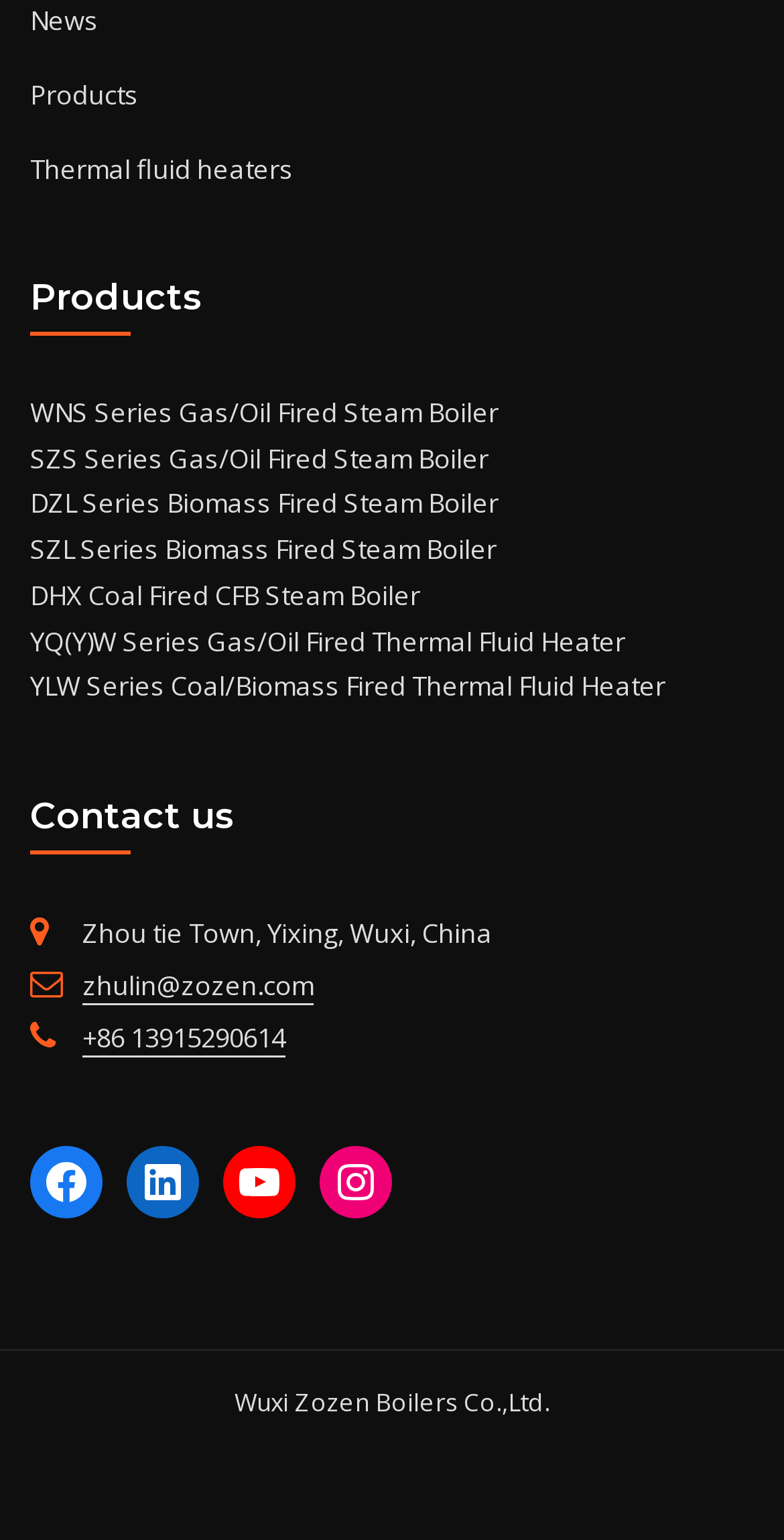What is the location of the company?
Give a detailed and exhaustive answer to the question.

I found the location of the company by looking at the StaticText element under the 'Contact us' heading, which reads 'Zhou tie Town, Yixing, Wuxi, China'.